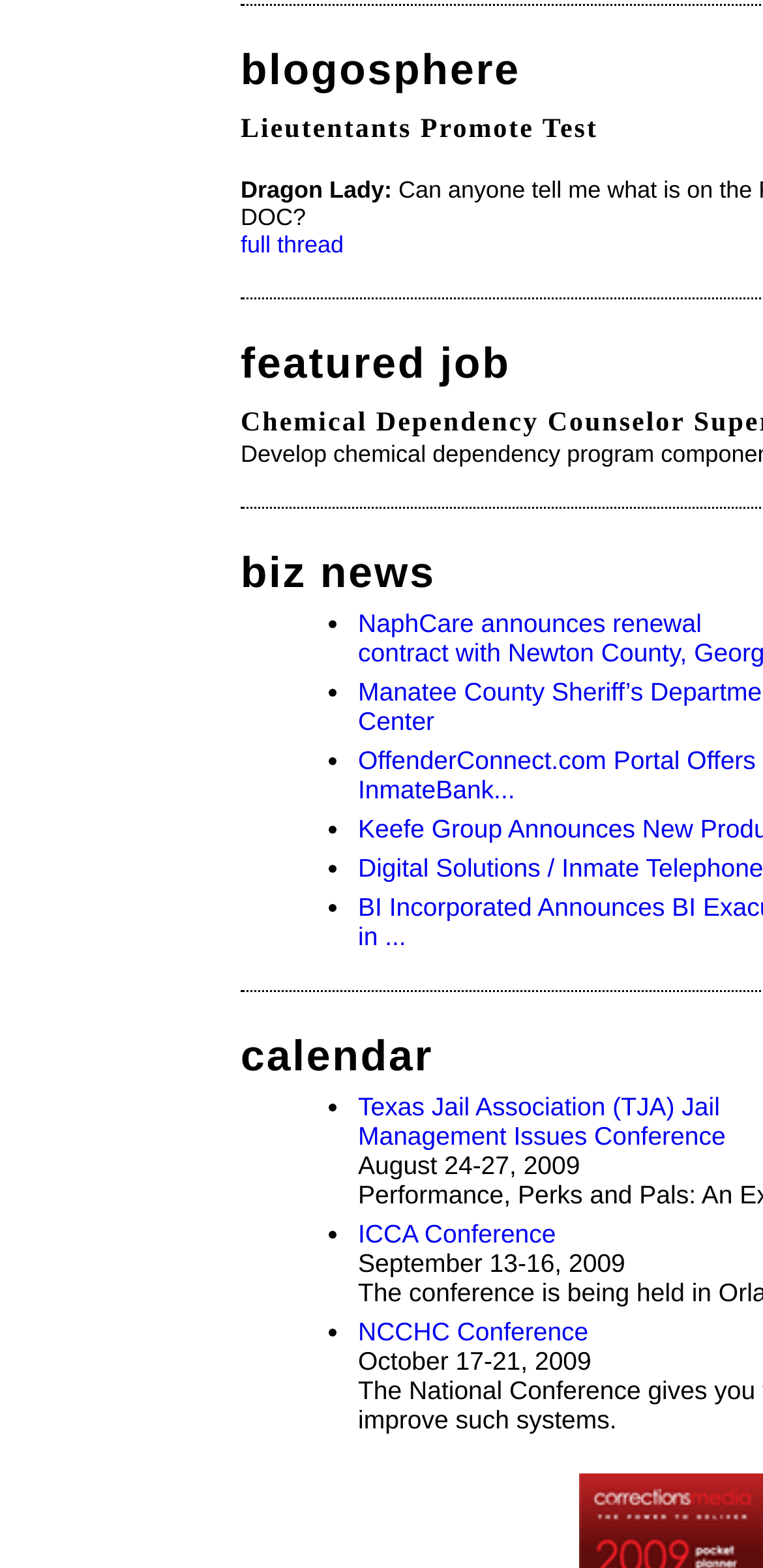From the details in the image, provide a thorough response to the question: How many list markers are there?

The webpage has seven list marker elements '•' scattered throughout the page, indicating the start of each conference listing.